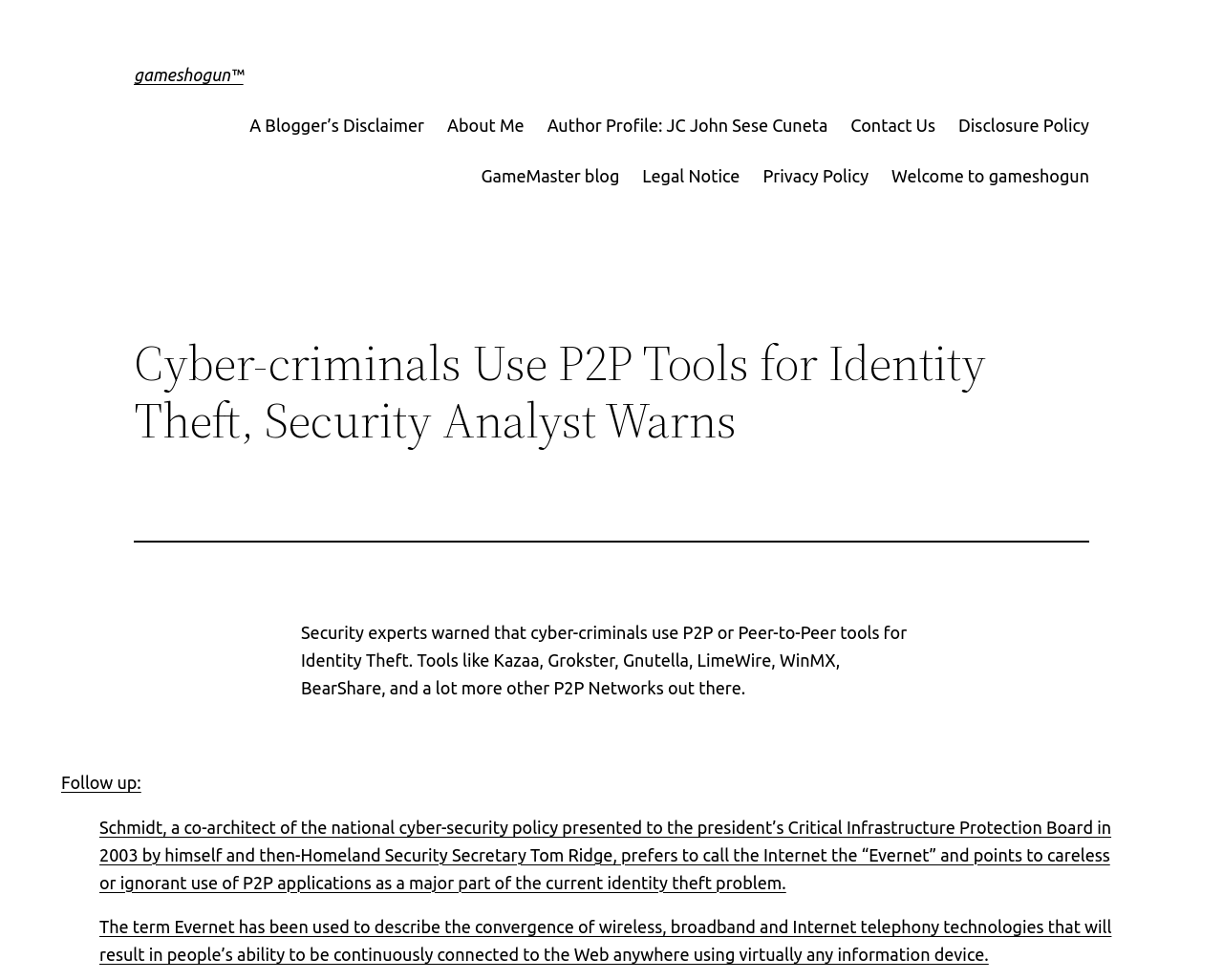Determine the coordinates of the bounding box for the clickable area needed to execute this instruction: "go to the GameMaster blog".

[0.393, 0.165, 0.507, 0.193]